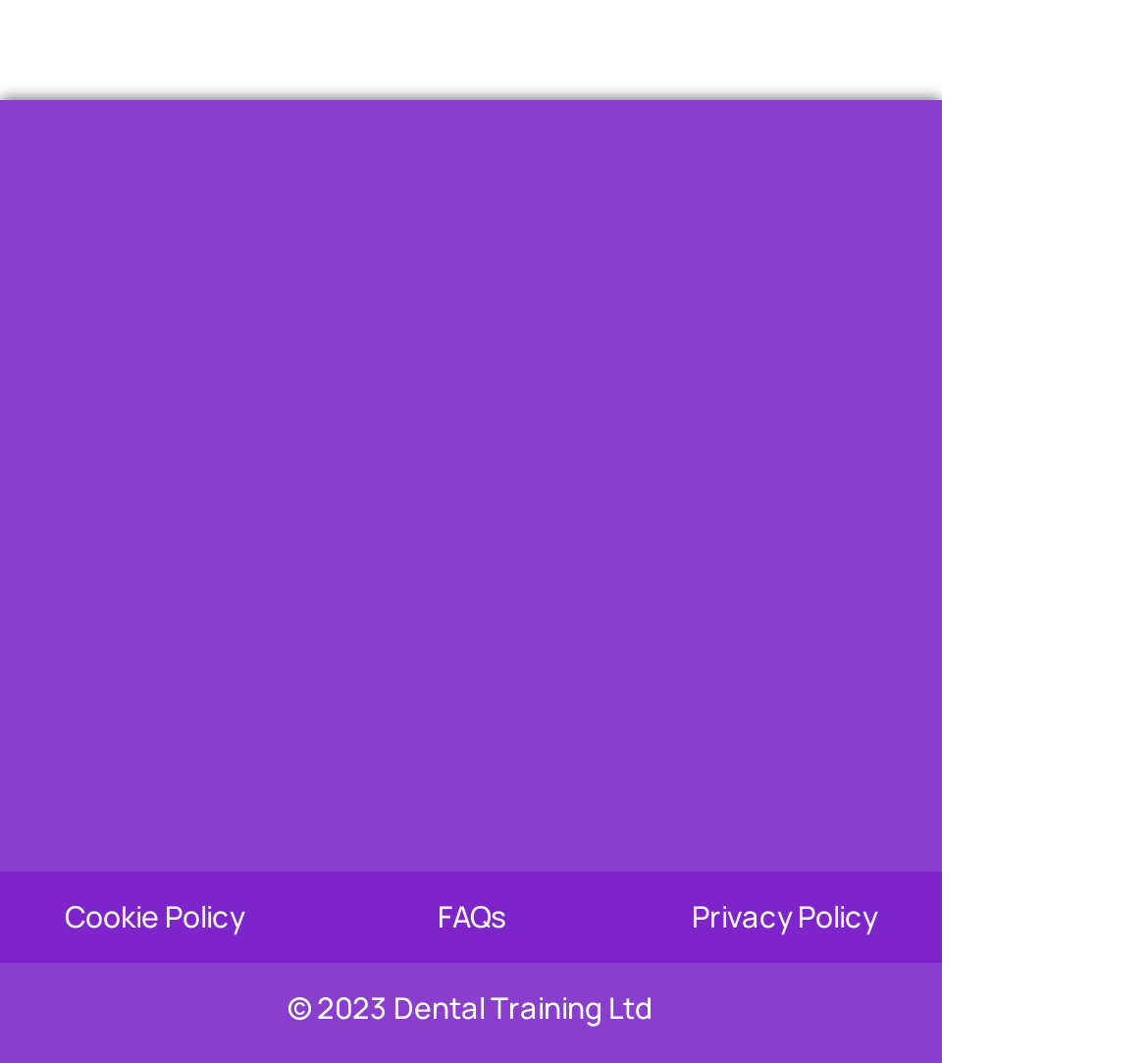What is the name of the course?
Based on the image, provide a one-word or brief-phrase response.

DSOH/DT COURSE